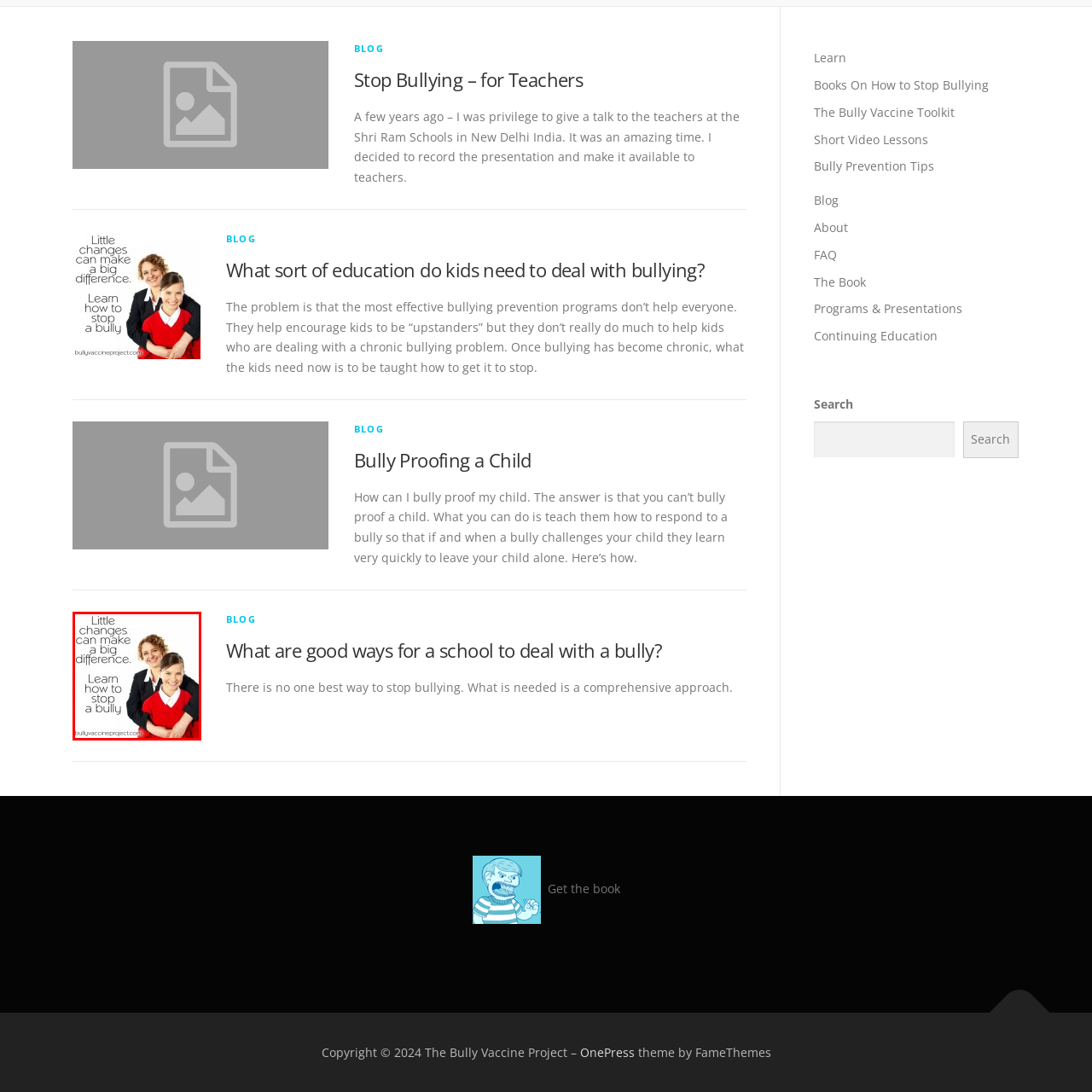Describe extensively the contents of the image within the red-bordered area.

The image prominently displays a message encouraging positive change in the context of bullying prevention. It features a warm and supportive interaction between an adult and a child, suggesting a mentorship or guidance relationship. The slogan "Little changes can make a big difference" speaks to the power of small, impactful actions in addressing bullying. Below this message, it invites viewers to "Learn how to stop a bully," emphasizing educational resources available to help combat bullying. The image is further branded with the website URL “bullyvaccineproject.com” for additional information and resources related to bullying prevention.